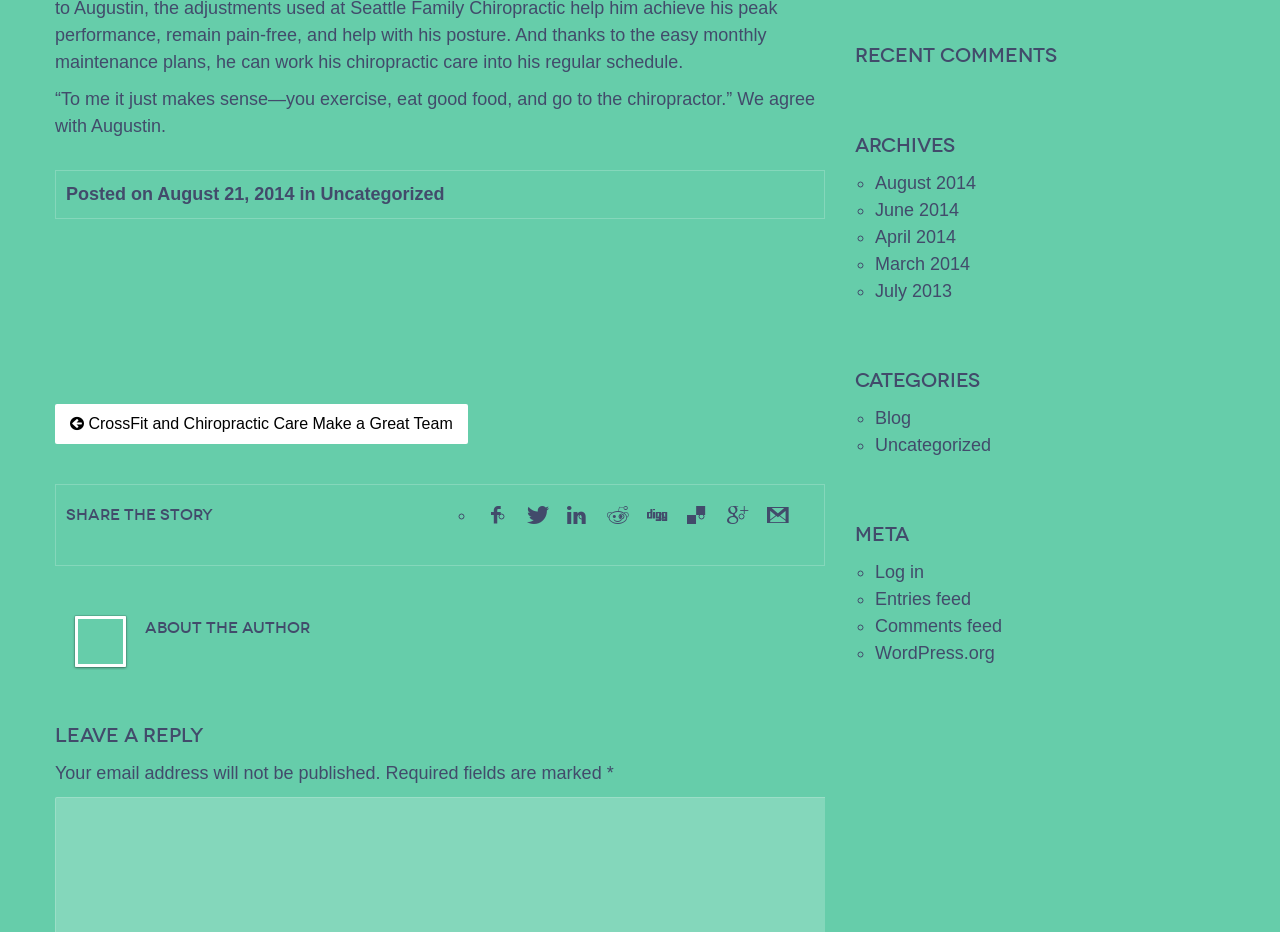Provide the bounding box coordinates of the UI element this sentence describes: "July 2013".

[0.684, 0.301, 0.744, 0.323]